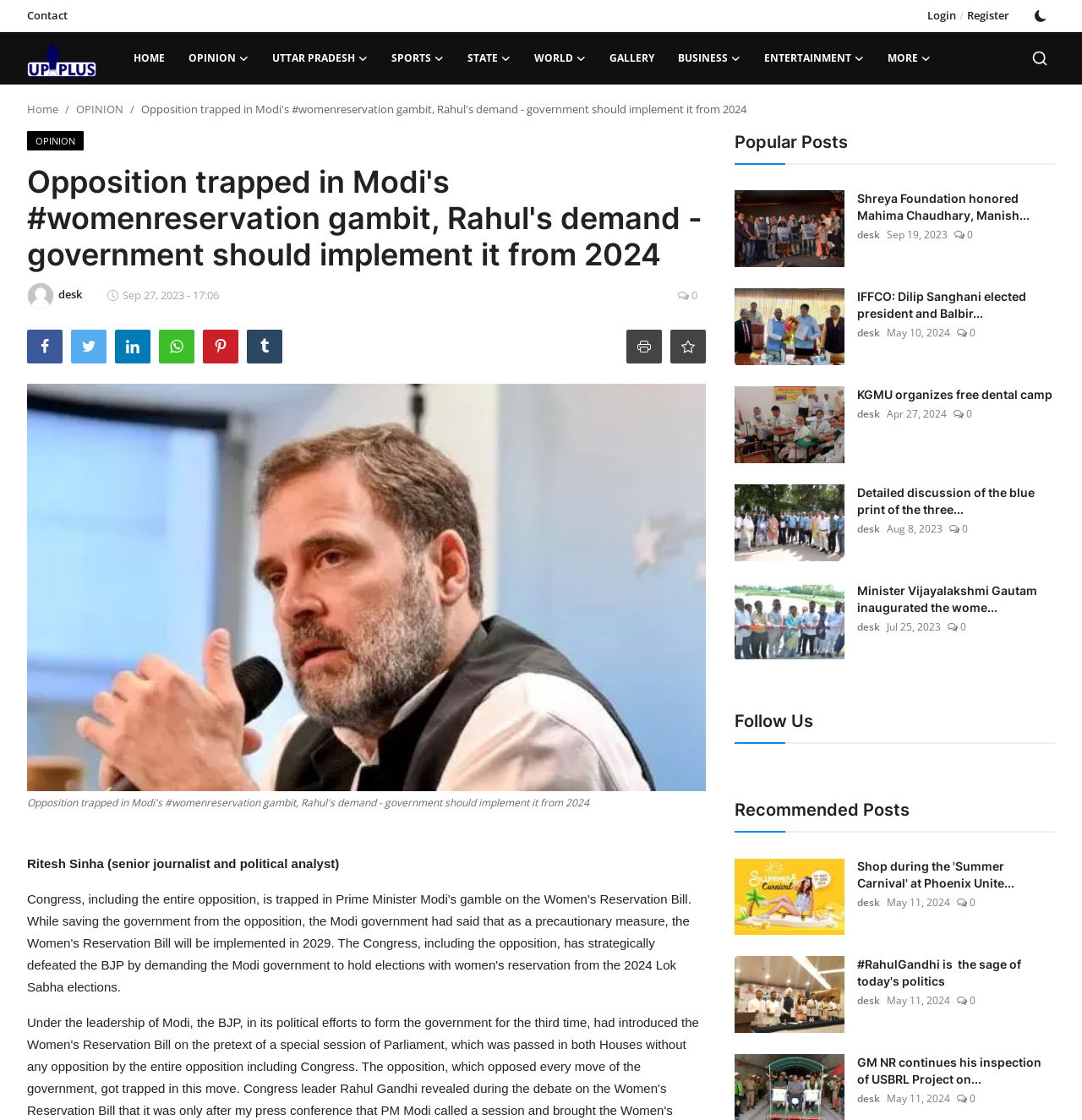Locate the bounding box coordinates of the element that needs to be clicked to carry out the instruction: "Click on the 'Contact' link". The coordinates should be given as four float numbers ranging from 0 to 1, i.e., [left, top, right, bottom].

[0.025, 0.002, 0.062, 0.026]